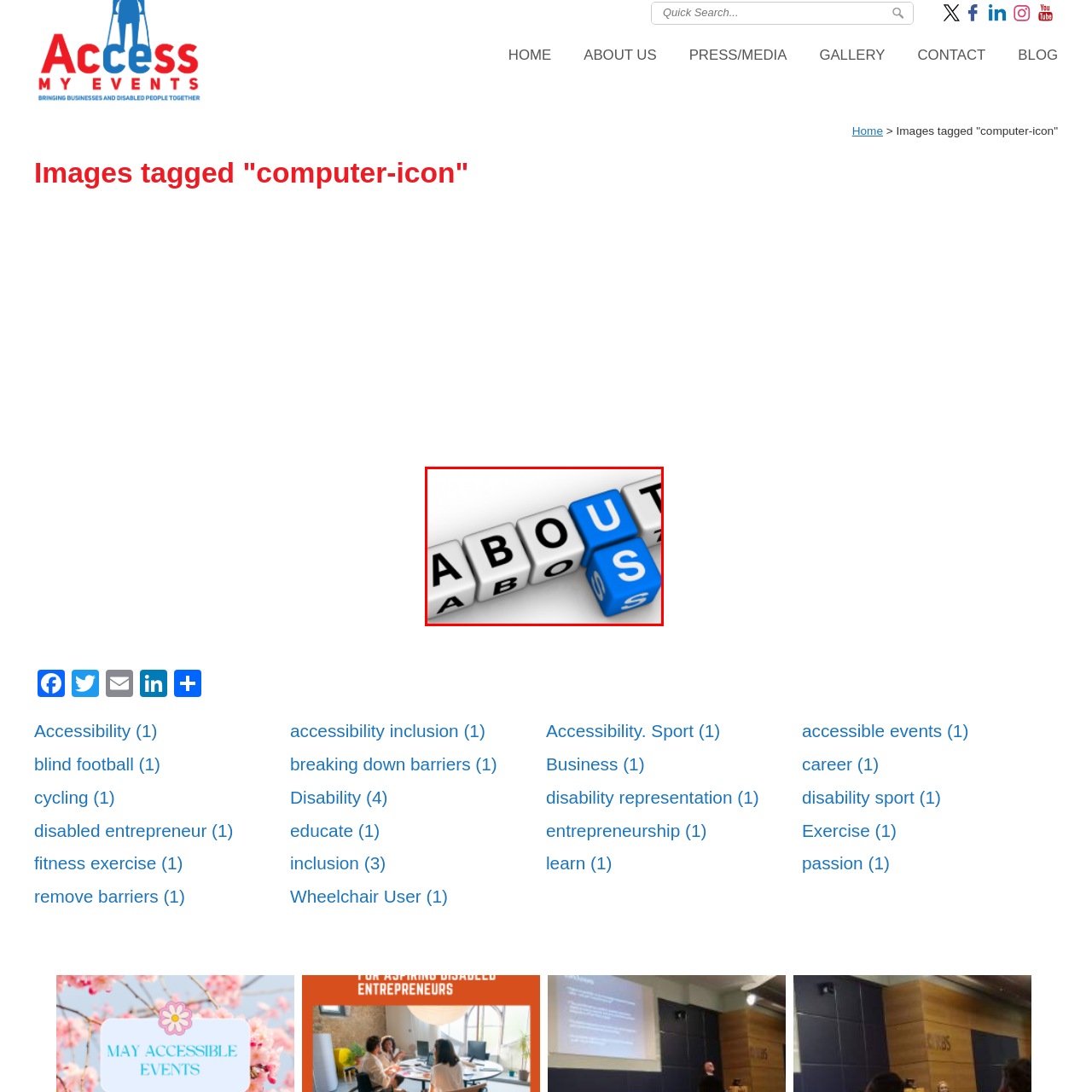Examine the image within the red border, What is the orientation of the letters? 
Please provide a one-word or one-phrase answer.

unique stacking